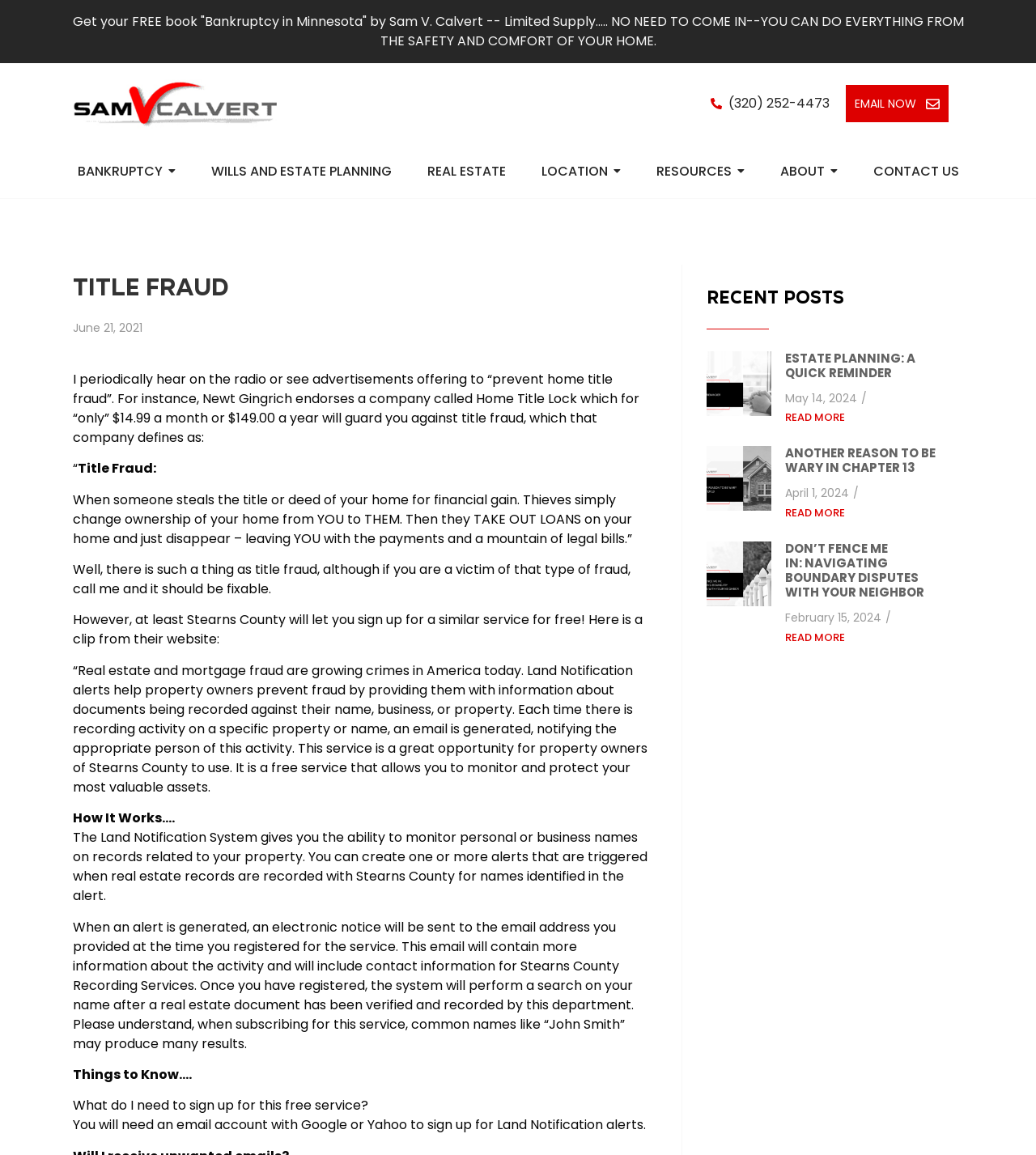Identify the bounding box coordinates of the clickable section necessary to follow the following instruction: "Get your free book". The coordinates should be presented as four float numbers from 0 to 1, i.e., [left, top, right, bottom].

[0.07, 0.011, 0.93, 0.043]